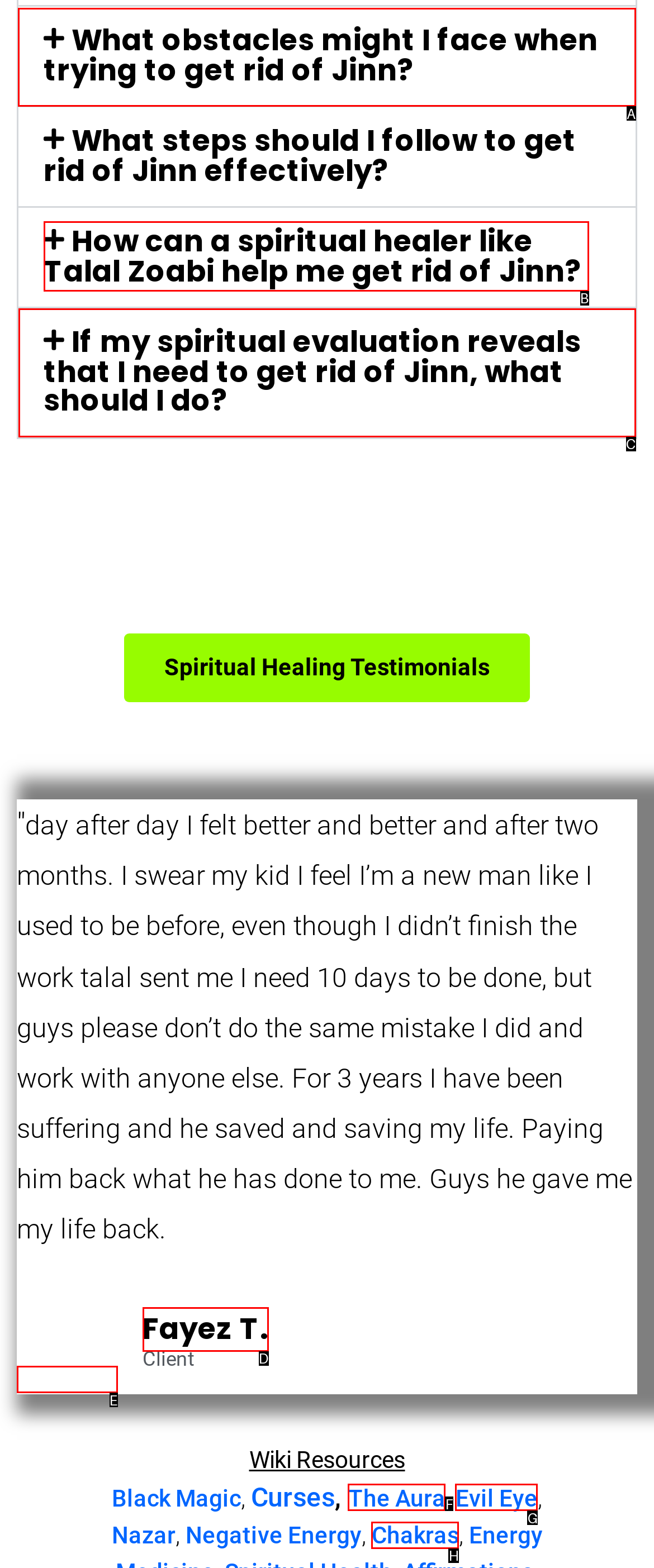Which lettered option should be clicked to perform the following task: Click the 'What obstacles might I face when trying to get rid of Jinn?' button
Respond with the letter of the appropriate option.

A